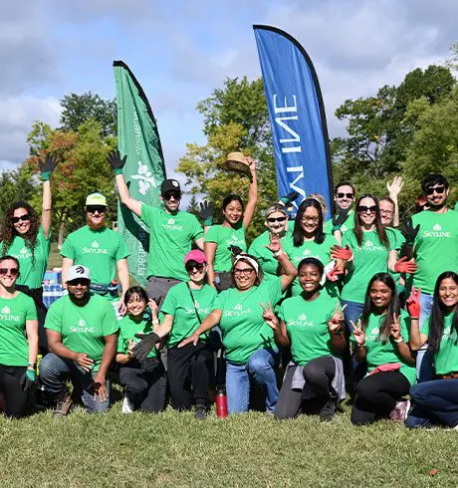Break down the image and provide a full description, noting any significant aspects.

The image captures a vibrant group of individuals wearing matching green t-shirts featuring the logo "SKYLINE." They stand together in a lively outdoor setting, showcasing a sense of camaraderie and teamwork. The backdrop is adorned with green trees and blue skies, adding a cheerful and energetic atmosphere. Some individuals are raising their hands in celebration, while others are flashing peace signs, emphasizing the group's spirit of positivity and community engagement. This gathering likely represents a company event focused on sustainability and teamwork, reflecting the values of environmental stewardship and social responsibility highlighted in the accompanying text about the organization's mission to support and develop sustainable communities across Canada.